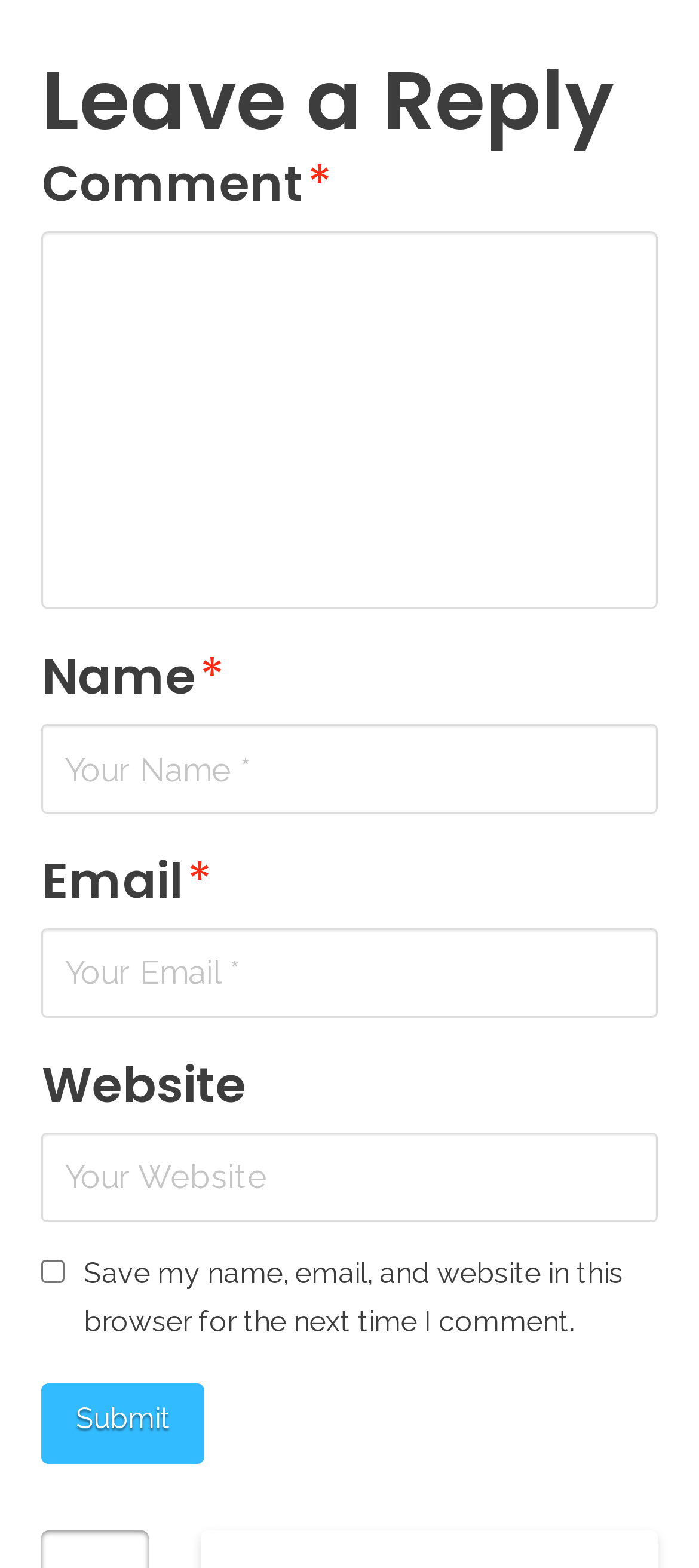Predict the bounding box of the UI element based on the description: "Contact Us". The coordinates should be four float numbers between 0 and 1, formatted as [left, top, right, bottom].

None